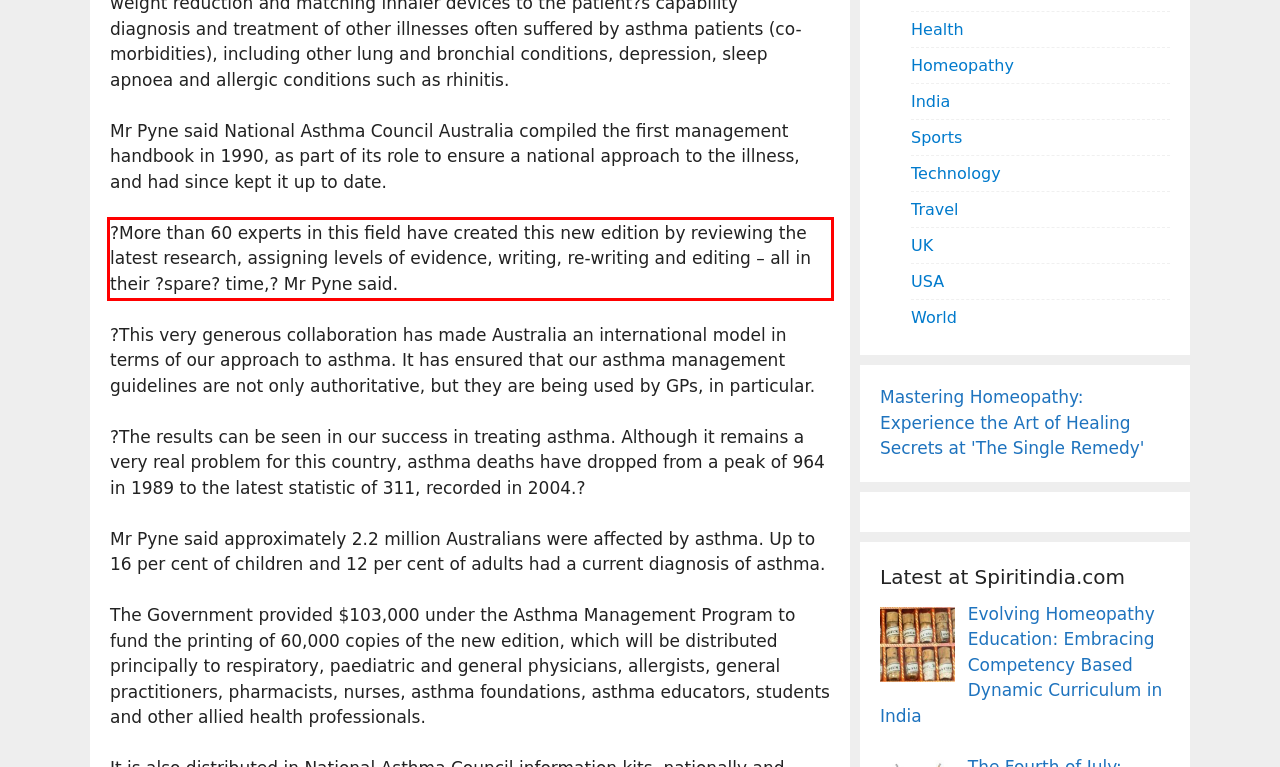Examine the screenshot of the webpage, locate the red bounding box, and generate the text contained within it.

?More than 60 experts in this field have created this new edition by reviewing the latest research, assigning levels of evidence, writing, re-writing and editing – all in their ?spare? time,? Mr Pyne said.